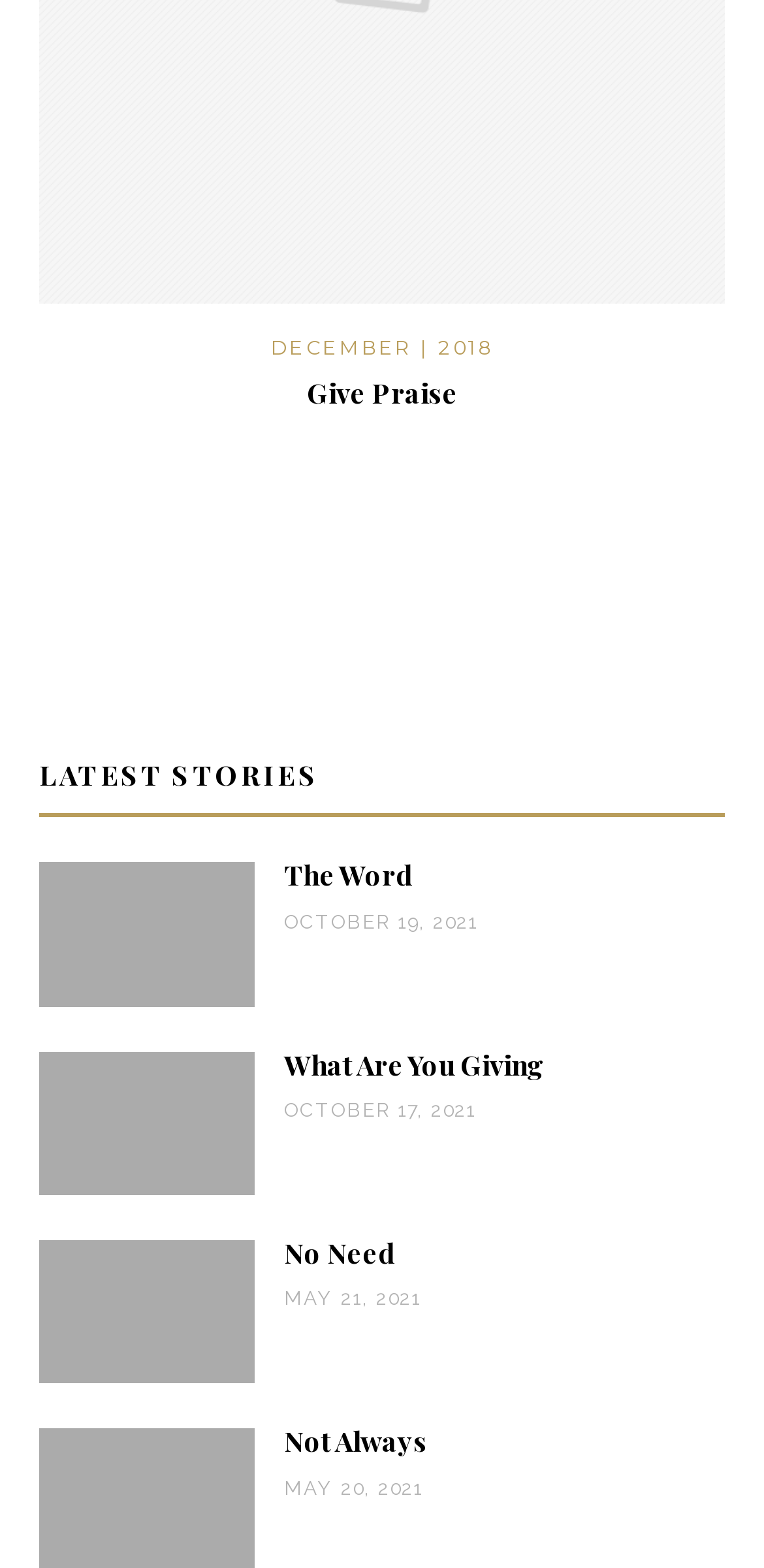Identify the bounding box for the UI element described as: "alt="What Are You Giving"". Ensure the coordinates are four float numbers between 0 and 1, formatted as [left, top, right, bottom].

[0.051, 0.704, 0.333, 0.724]